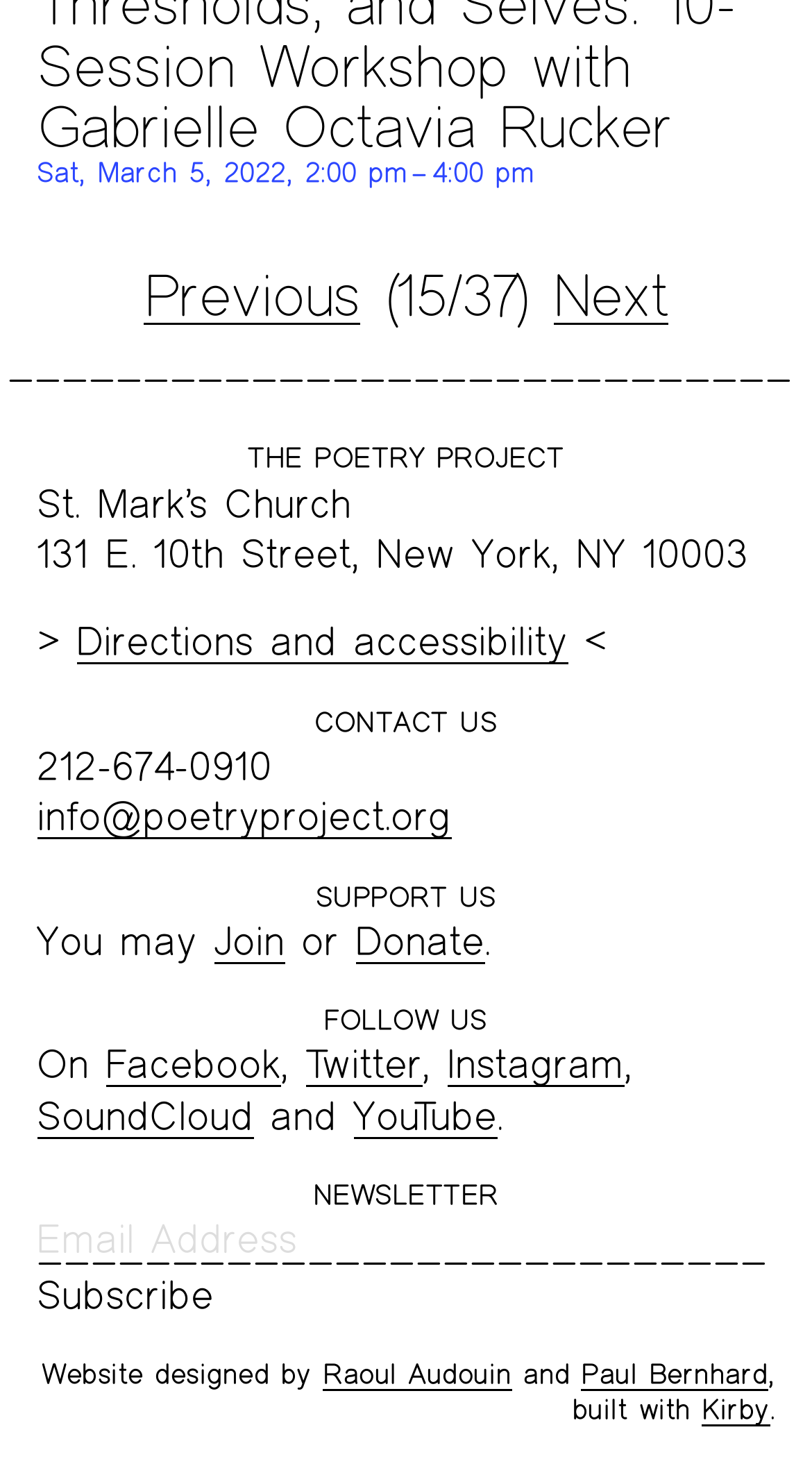Please provide a comprehensive answer to the question below using the information from the image: What is the purpose of the textbox in the NEWSLETTER section?

I found the purpose of the textbox by looking at the textbox element with the OCR text 'Email Address' and the attribute 'required: True' which is a child of the article element with the heading 'NEWSLETTER'.